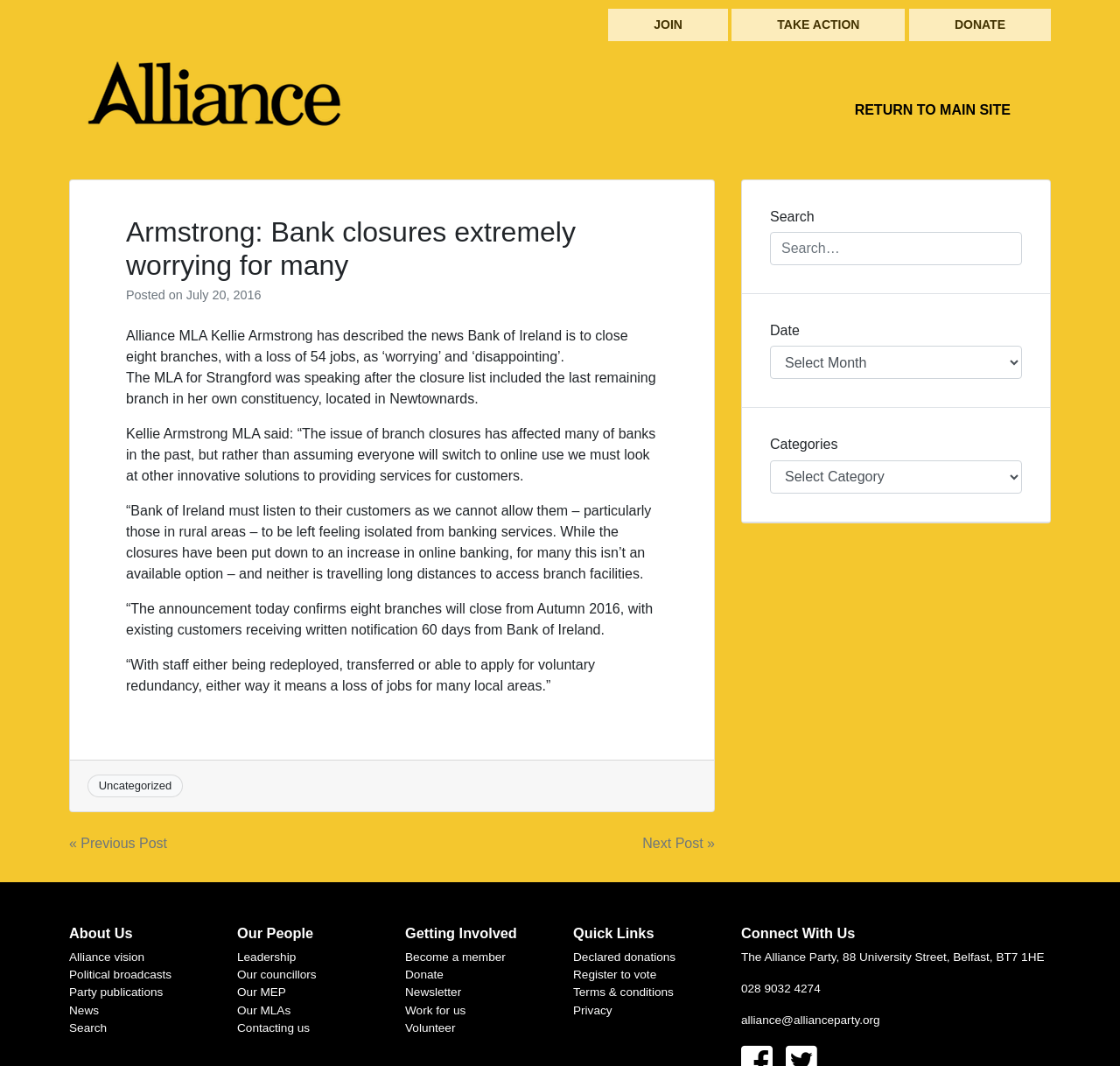Offer a meticulous description of the webpage's structure and content.

This webpage appears to be a news article or blog post from the Alliance Party, a political party. At the top of the page, there are three links: "JOIN", "TAKE ACTION", and "DONATE", which are likely calls to action for visitors to get involved with the party. Below these links, there is a logo or image of the party, accompanied by a link to return to the main site.

The main content of the page is an article with a heading that reads "Armstrong: Bank closures extremely worrying for many". The article discusses the closure of Bank of Ireland branches and the impact on customers, particularly in rural areas. The text is divided into several paragraphs, with quotes from Kellie Armstrong, an MLA for Strangford.

To the right of the main content, there is a complementary section with several headings, including "Search", "Date", "Categories", and "About Us". Each of these headings has a corresponding input field or link. Below this section, there are several links to other pages on the site, including "Our People", "Getting Involved", "Quick Links", and "Connect With Us".

At the bottom of the page, there is a footer section with links to various pages, including "Post navigation" with links to previous and next posts, as well as links to "Uncategorized" and "About Us". There is also a section with contact information for the Alliance Party, including an address, phone number, and email address.